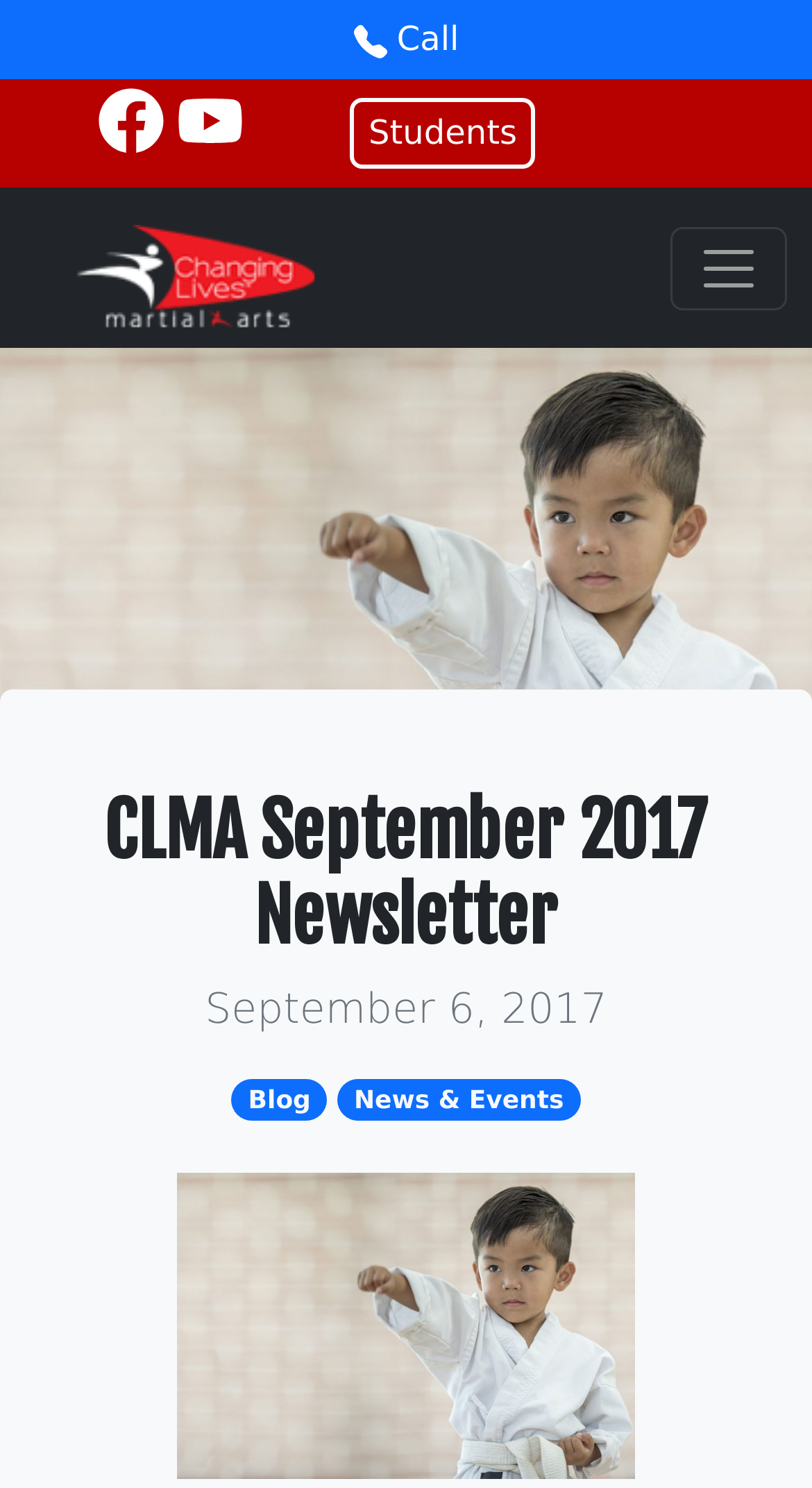Find the bounding box coordinates of the clickable element required to execute the following instruction: "View the Students page". Provide the coordinates as four float numbers between 0 and 1, i.e., [left, top, right, bottom].

[0.431, 0.066, 0.66, 0.113]